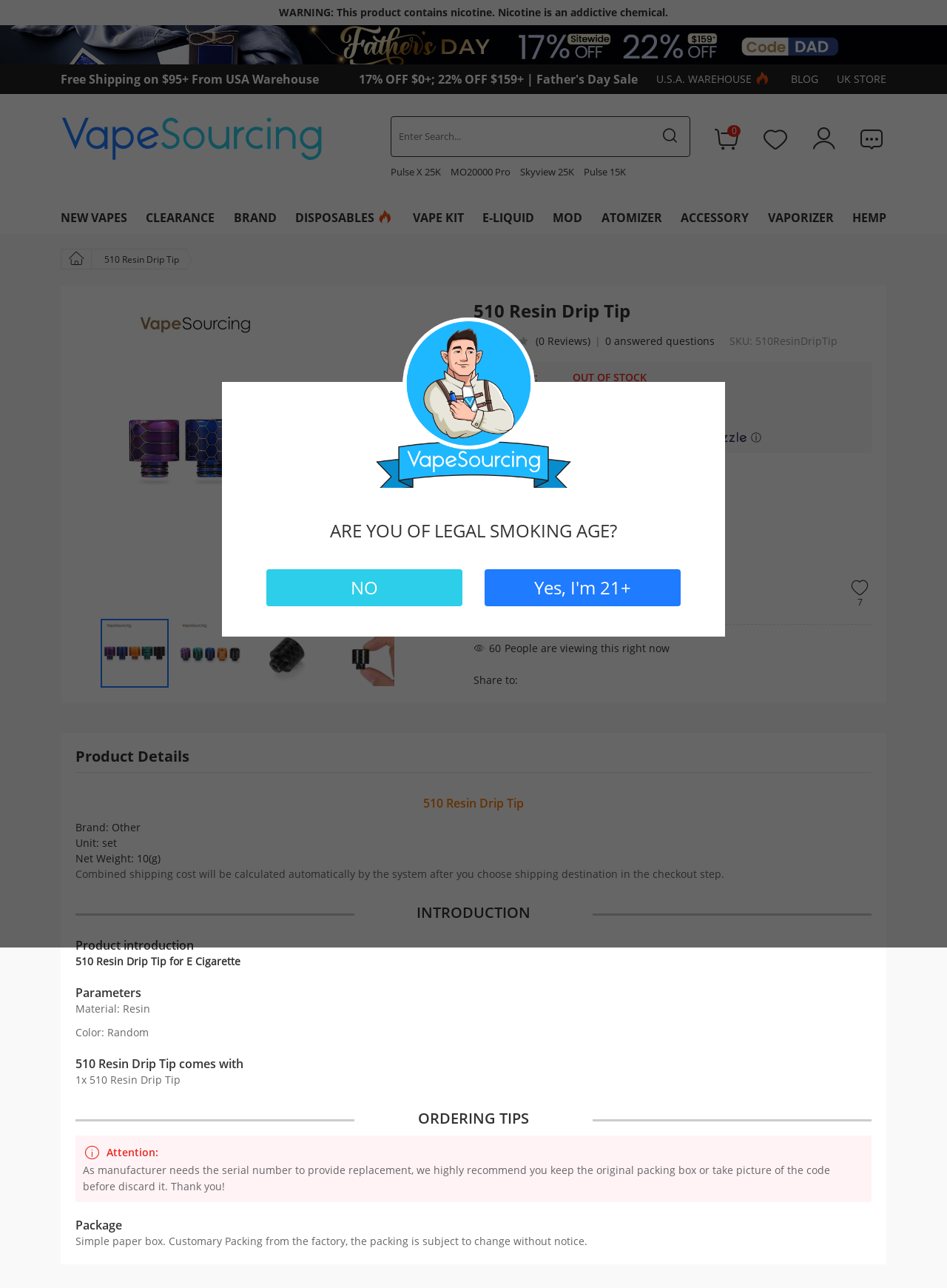Identify the bounding box coordinates for the region to click in order to carry out this instruction: "Learn more about Sezzle payment option". Provide the coordinates using four float numbers between 0 and 1, formatted as [left, top, right, bottom].

[0.5, 0.234, 0.559, 0.34]